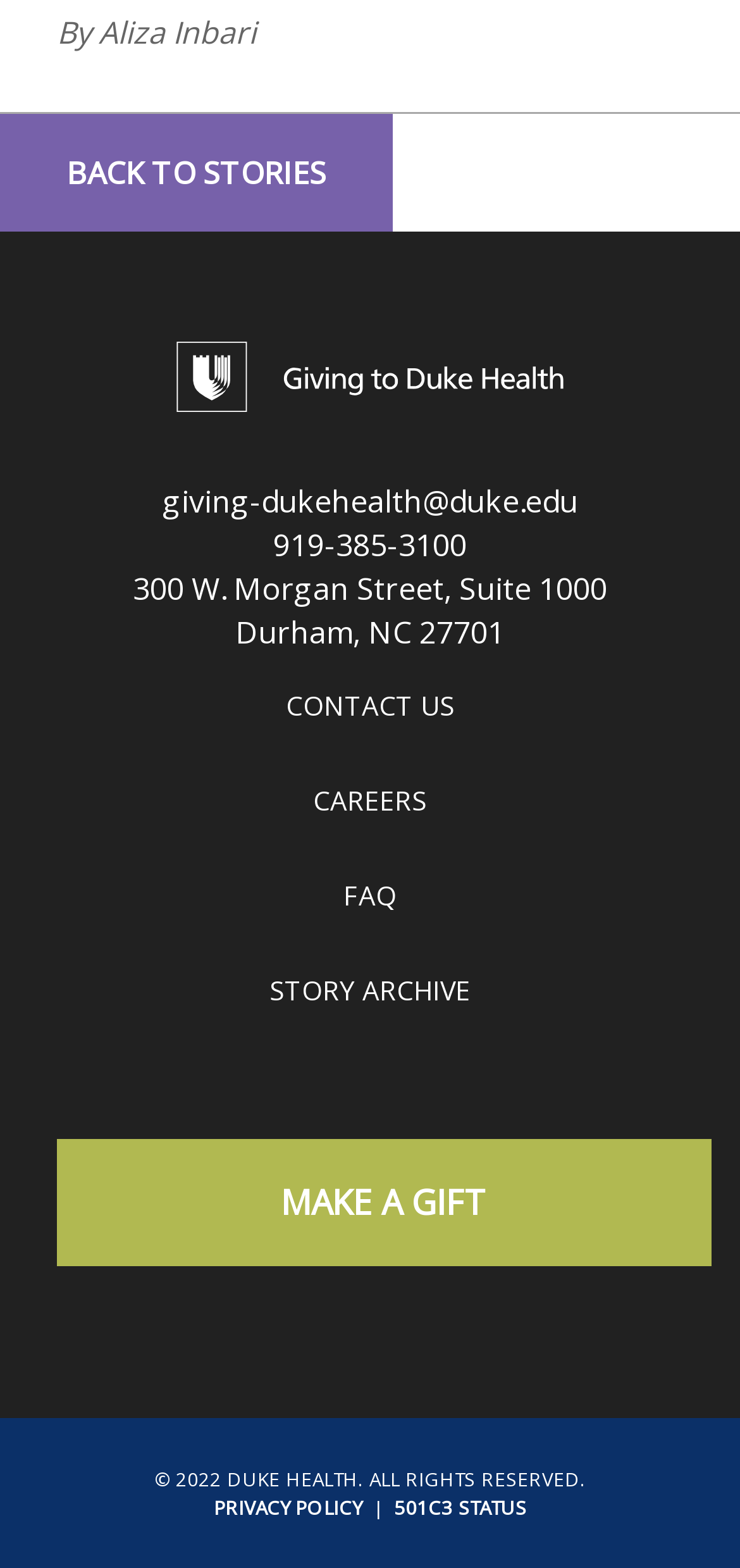Identify the bounding box coordinates of the specific part of the webpage to click to complete this instruction: "contact us".

[0.347, 0.42, 0.653, 0.48]